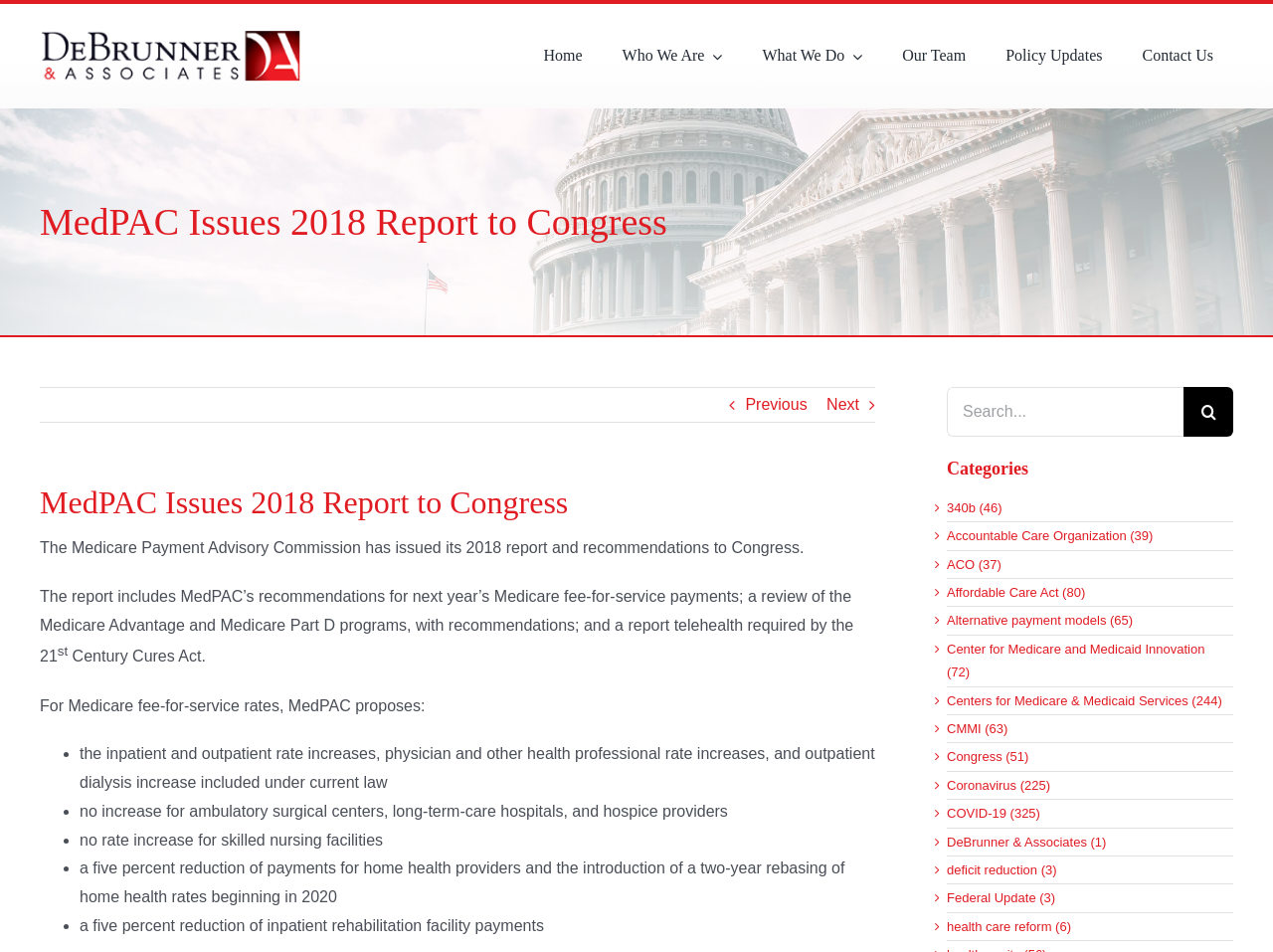What is the main topic of the webpage?
Kindly offer a detailed explanation using the data available in the image.

The main topic of the webpage is MedPAC's 2018 report to Congress, which includes recommendations for next year's Medicare fee-for-service payments, a review of the Medicare Advantage and Medicare Part D programs, and a report on telehealth required by the 21st Century Cures Act.